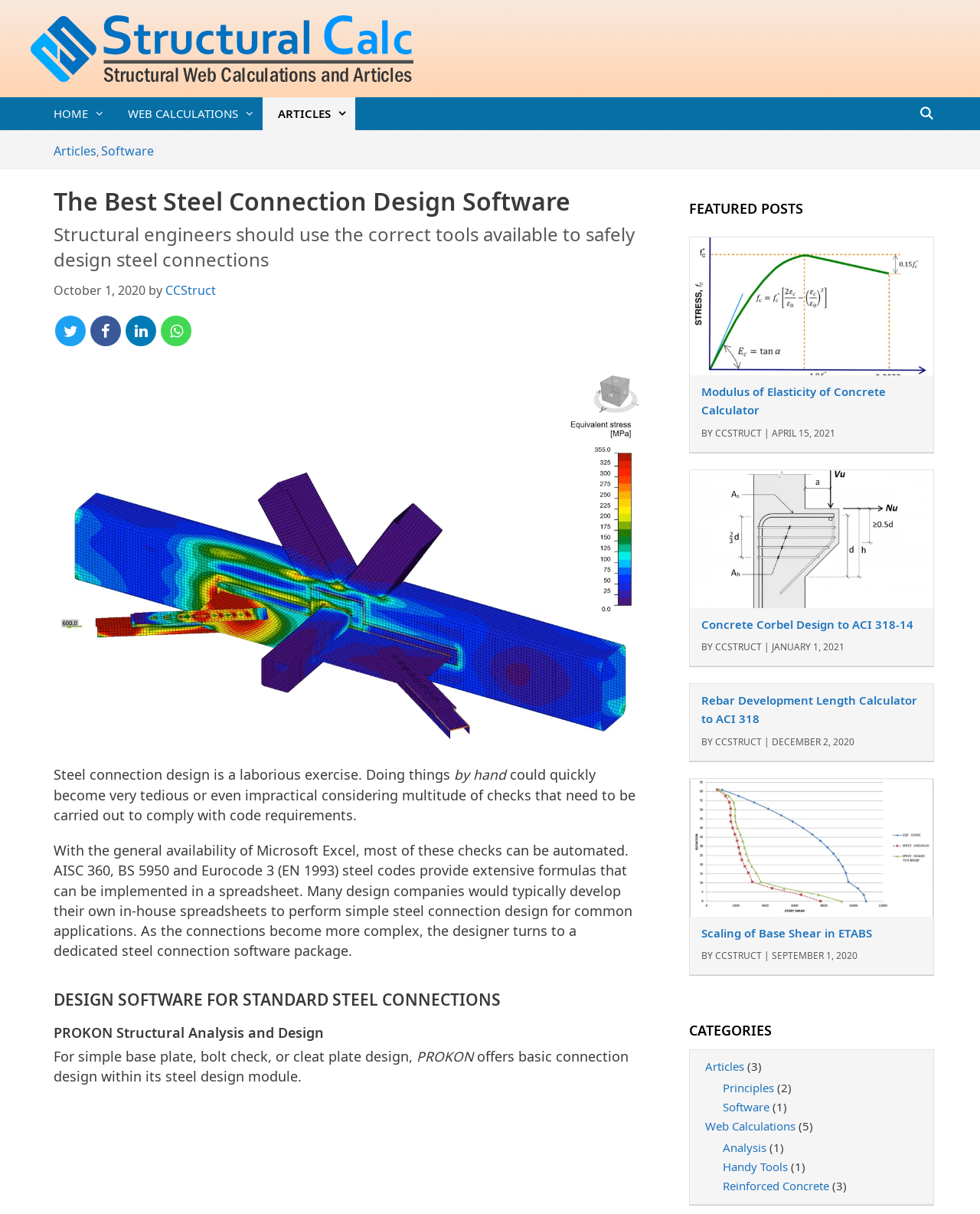Please answer the following question as detailed as possible based on the image: 
What is the category of the article 'Stress-Strain Curve for Concrete'?

The category of the article can be inferred from the title and content of the article, which discusses the stress-strain curve for concrete, and is also listed under the category 'Reinforced Concrete' in the 'CATEGORIES' section.